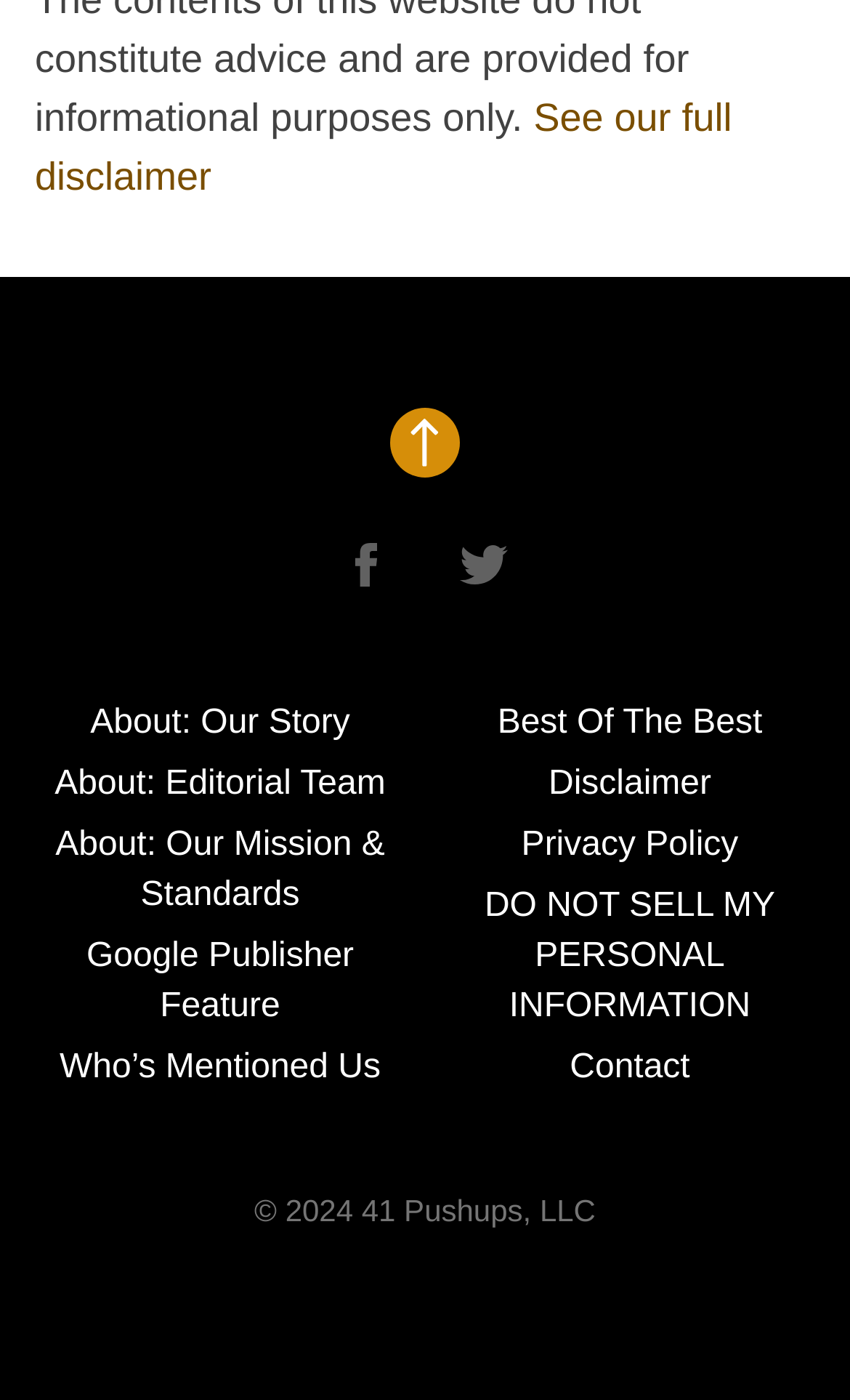Find the bounding box coordinates for the element described here: "Google Publisher Feature".

[0.102, 0.67, 0.416, 0.732]